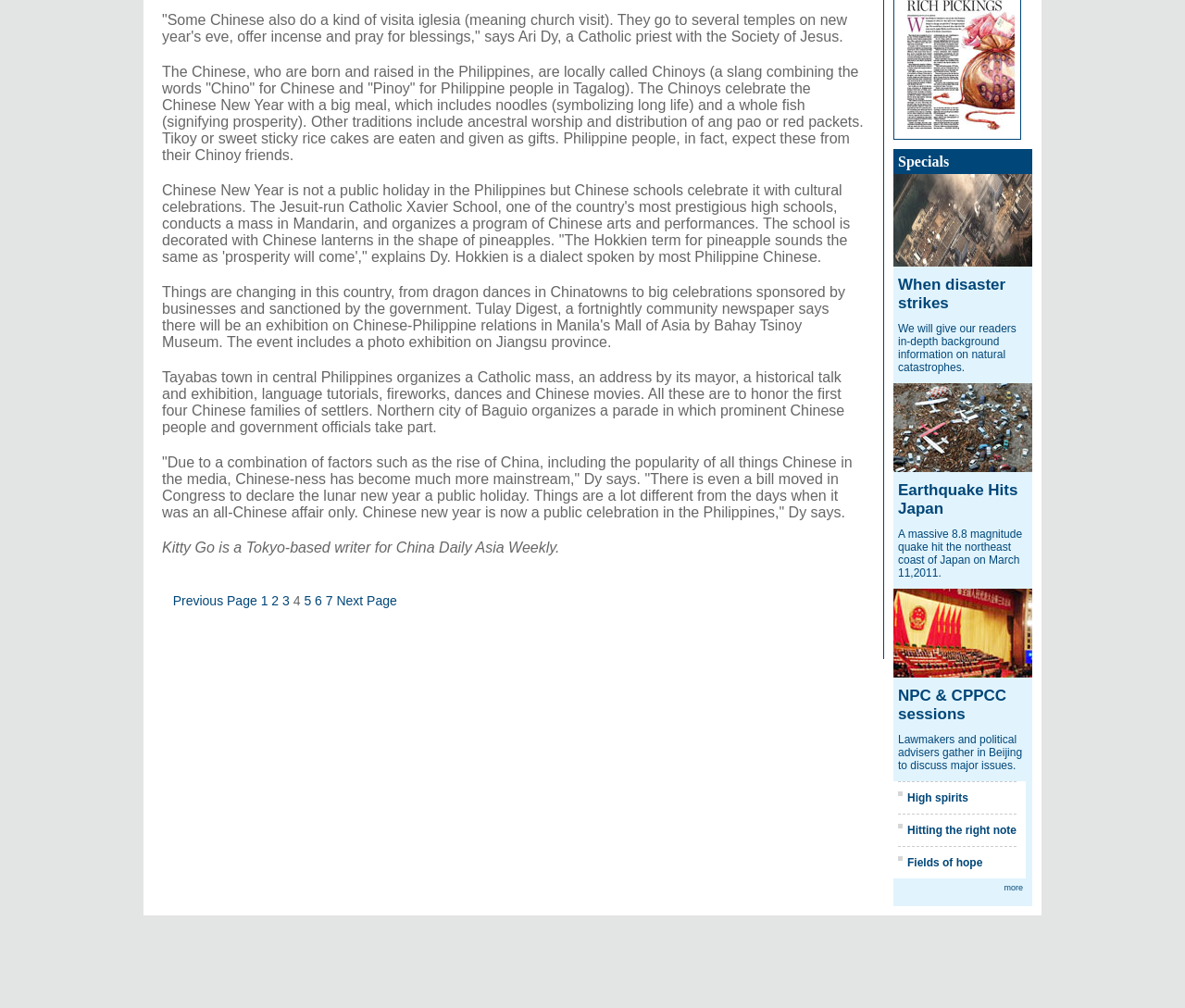Refer to the element description Hitting the right note and identify the corresponding bounding box in the screenshot. Format the coordinates as (top-left x, top-left y, bottom-right x, bottom-right y) with values in the range of 0 to 1.

[0.766, 0.817, 0.858, 0.83]